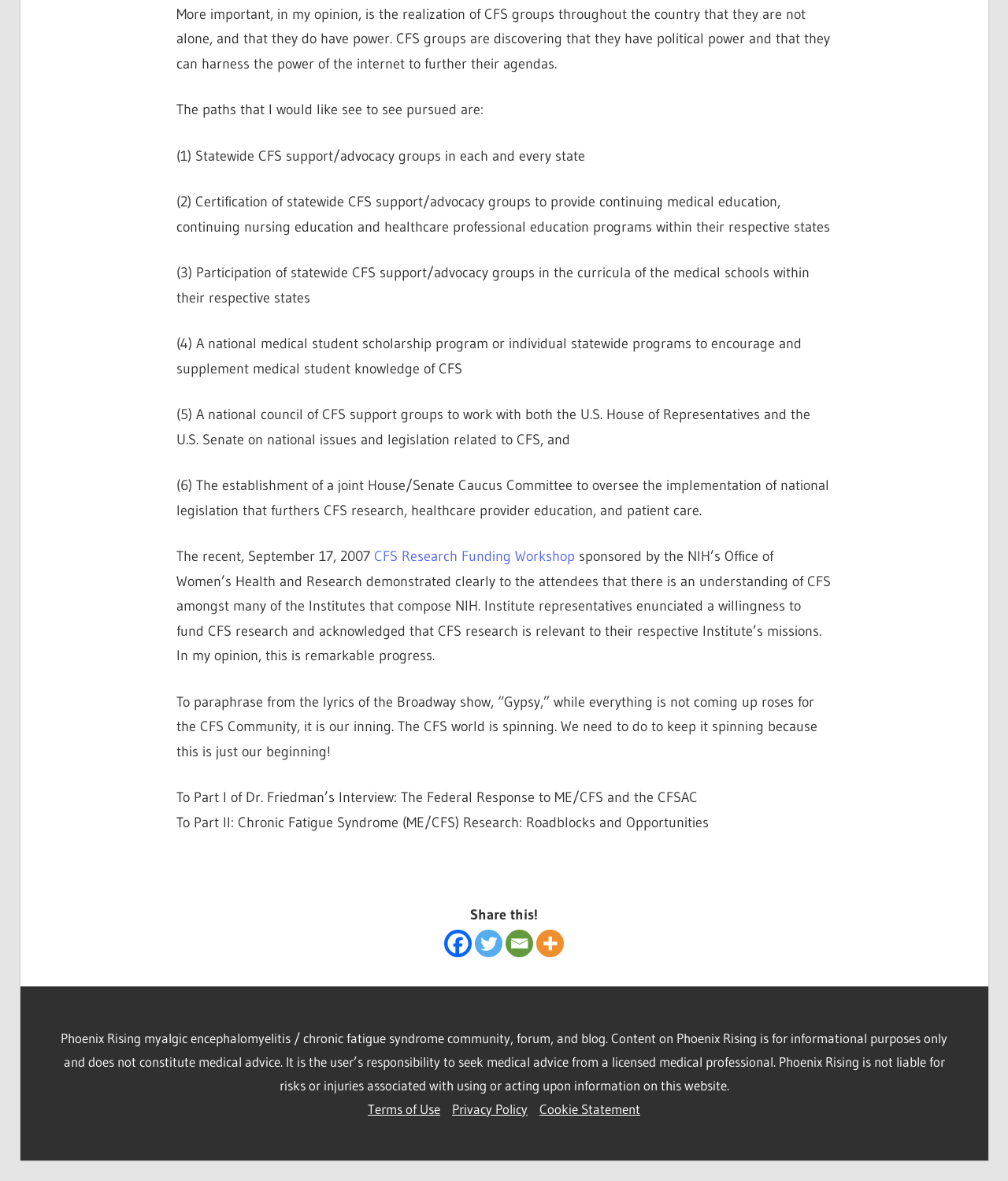Determine the bounding box coordinates for the HTML element mentioned in the following description: "Terms of Use". The coordinates should be a list of four floats ranging from 0 to 1, represented as [left, top, right, bottom].

[0.365, 0.932, 0.437, 0.946]